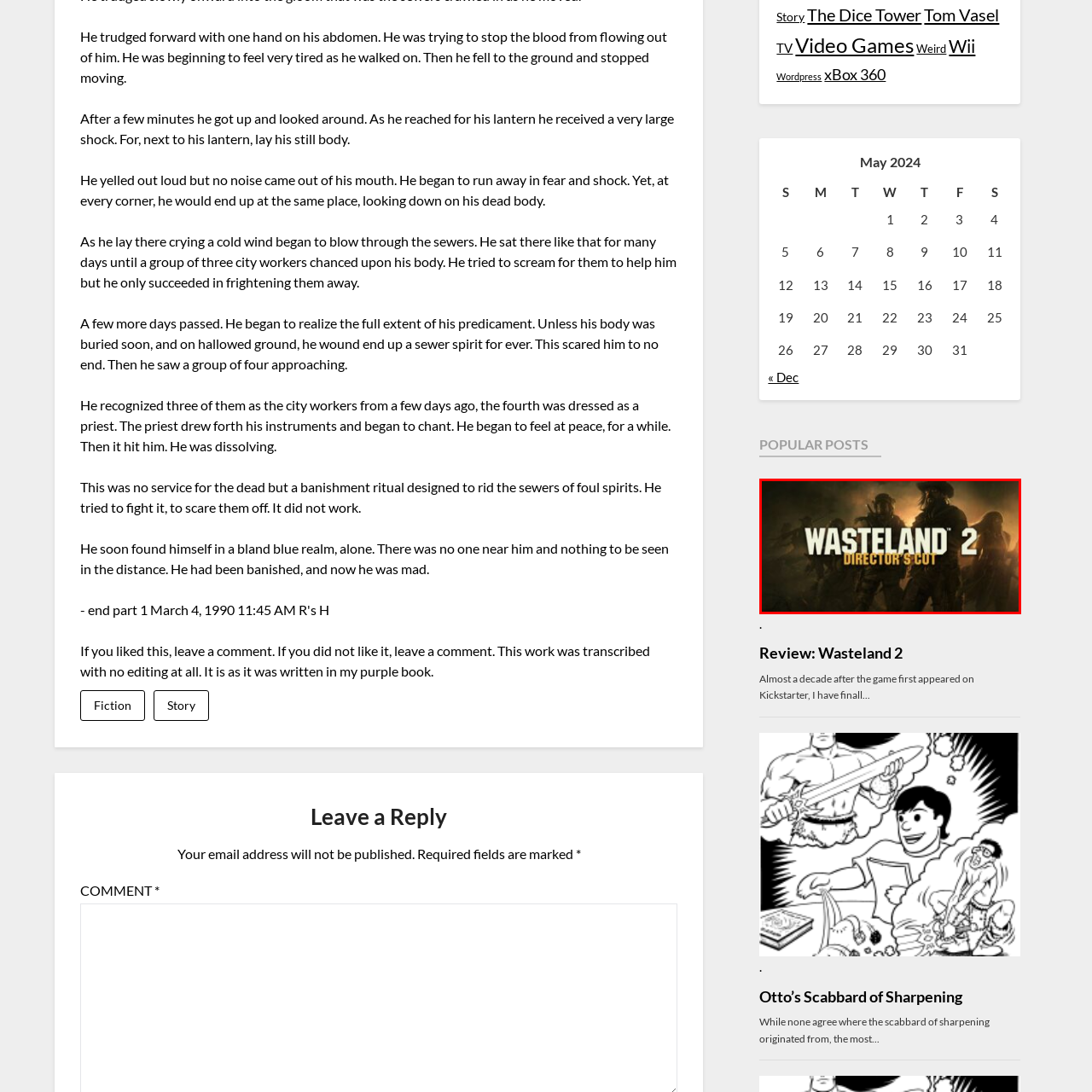Generate a detailed caption for the content inside the red bounding box.

The image showcases the title screen for "Wasteland 2: Director's Cut," a critically acclaimed post-apocalyptic role-playing game. Set against a dark and atmospheric backdrop, the bold typography prominently displays the game's title, while the silhouette of several characters, including armed figures in rugged attire, hints at the game's survival themes and tactical gameplay. This edition is known for improving upon the original with enhanced graphics, refined mechanics, and additional story content, appealing to both longtime fans and newcomers to the franchise. The visual aesthetics effectively convey a sense of grit and preparation for the challenges that await players in the desolate world of Wasteland.